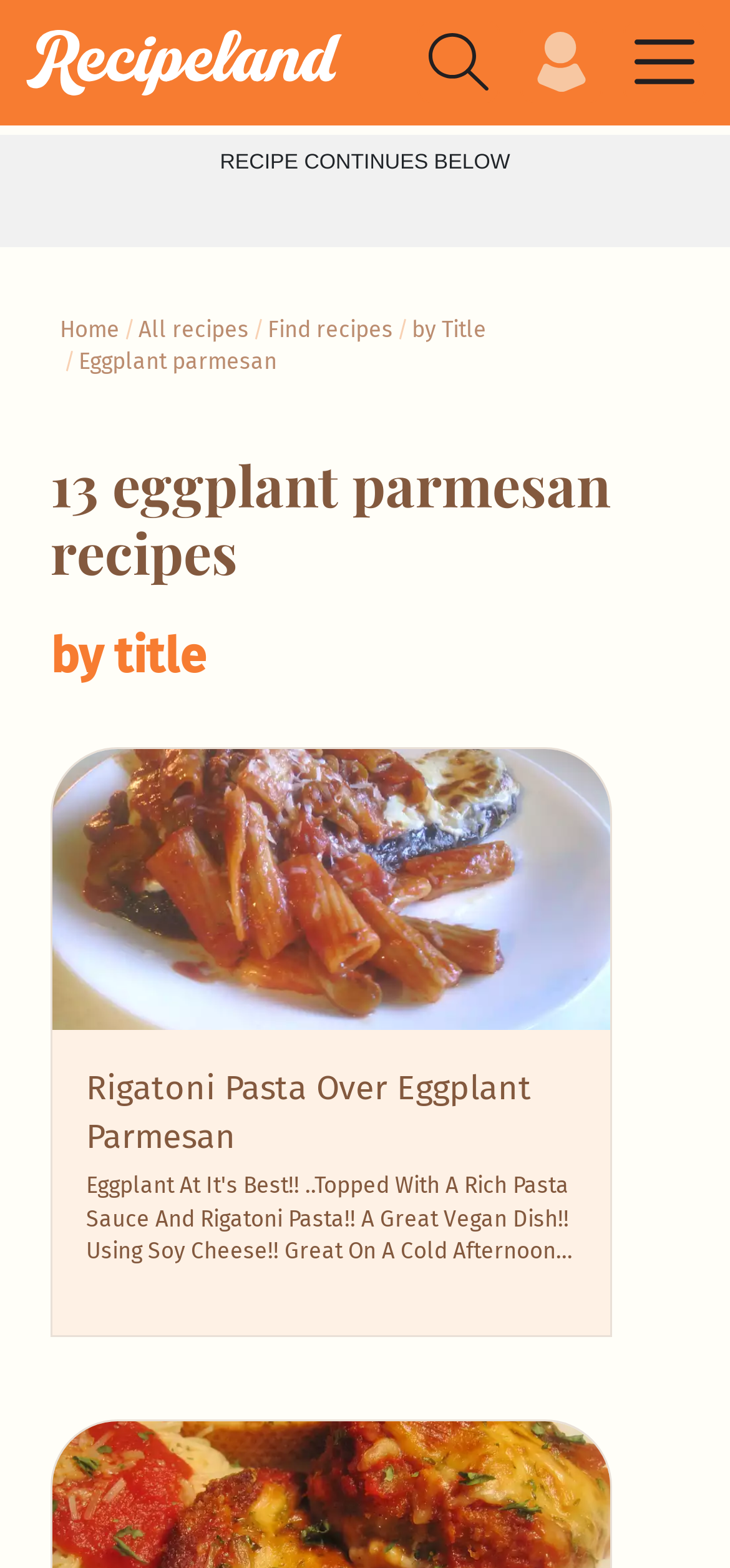What is the main title displayed on this webpage?

13 eggplant parmesan recipes